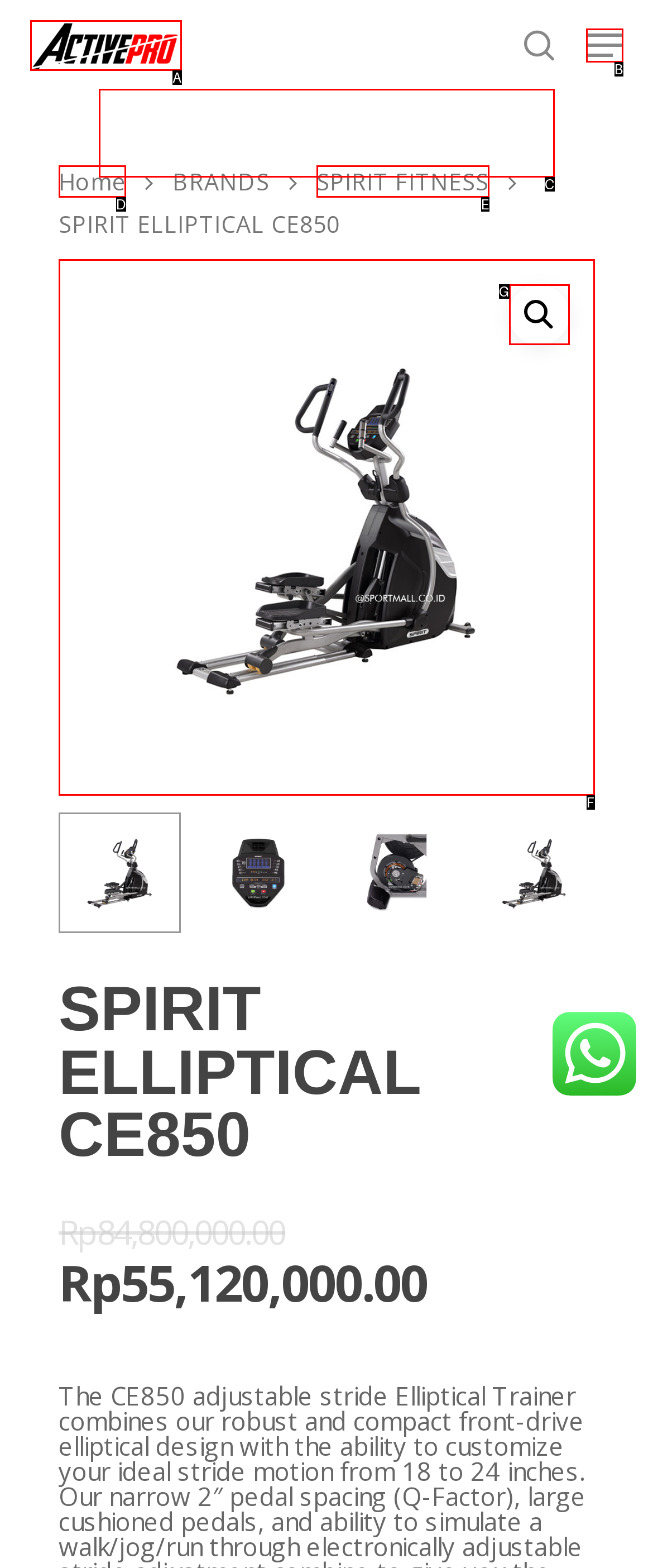Given the description: aria-label="Navigation Menu", select the HTML element that best matches it. Reply with the letter of your chosen option.

B